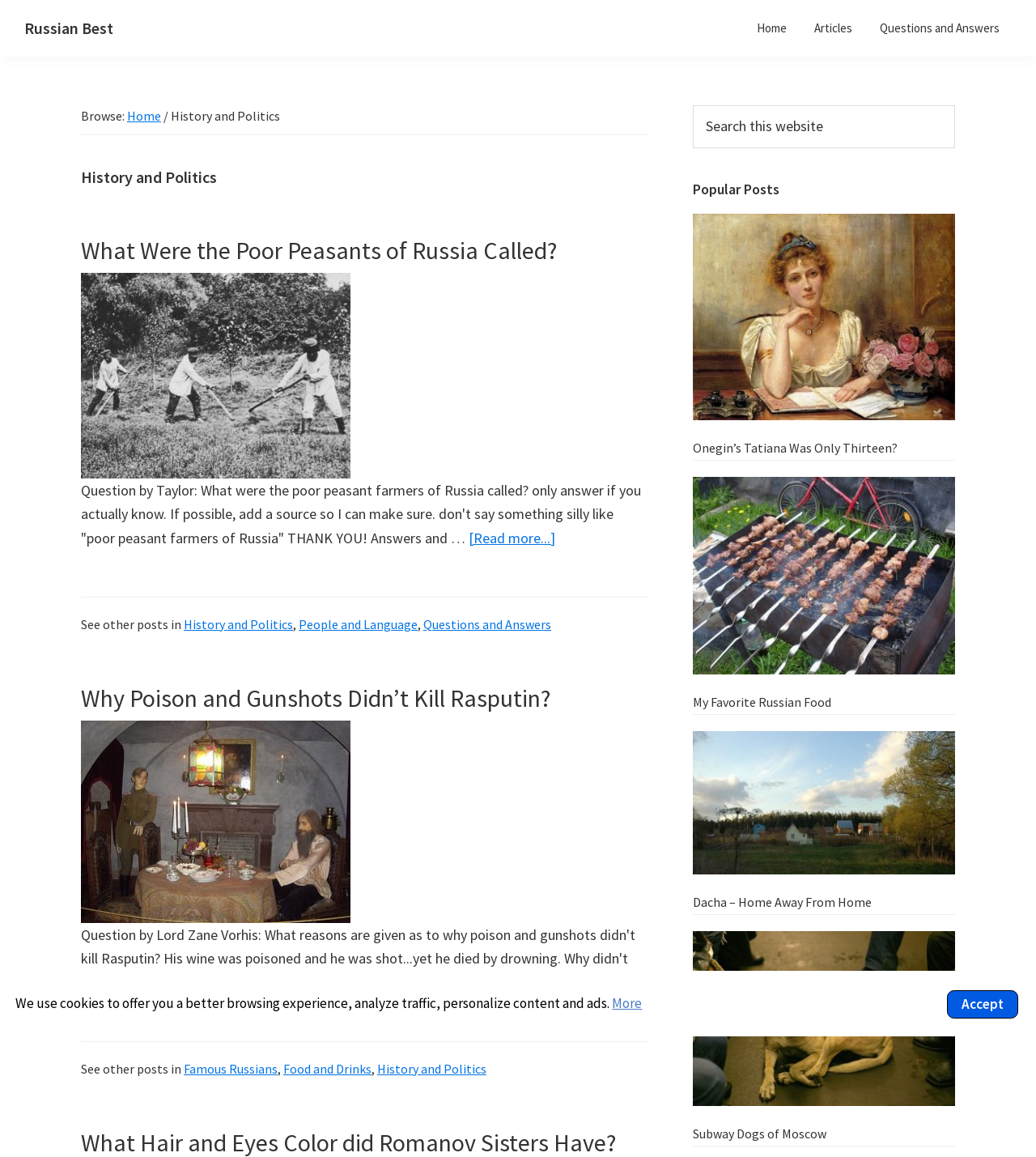Identify the bounding box coordinates of the area you need to click to perform the following instruction: "Click the 'MAIL' link".

None